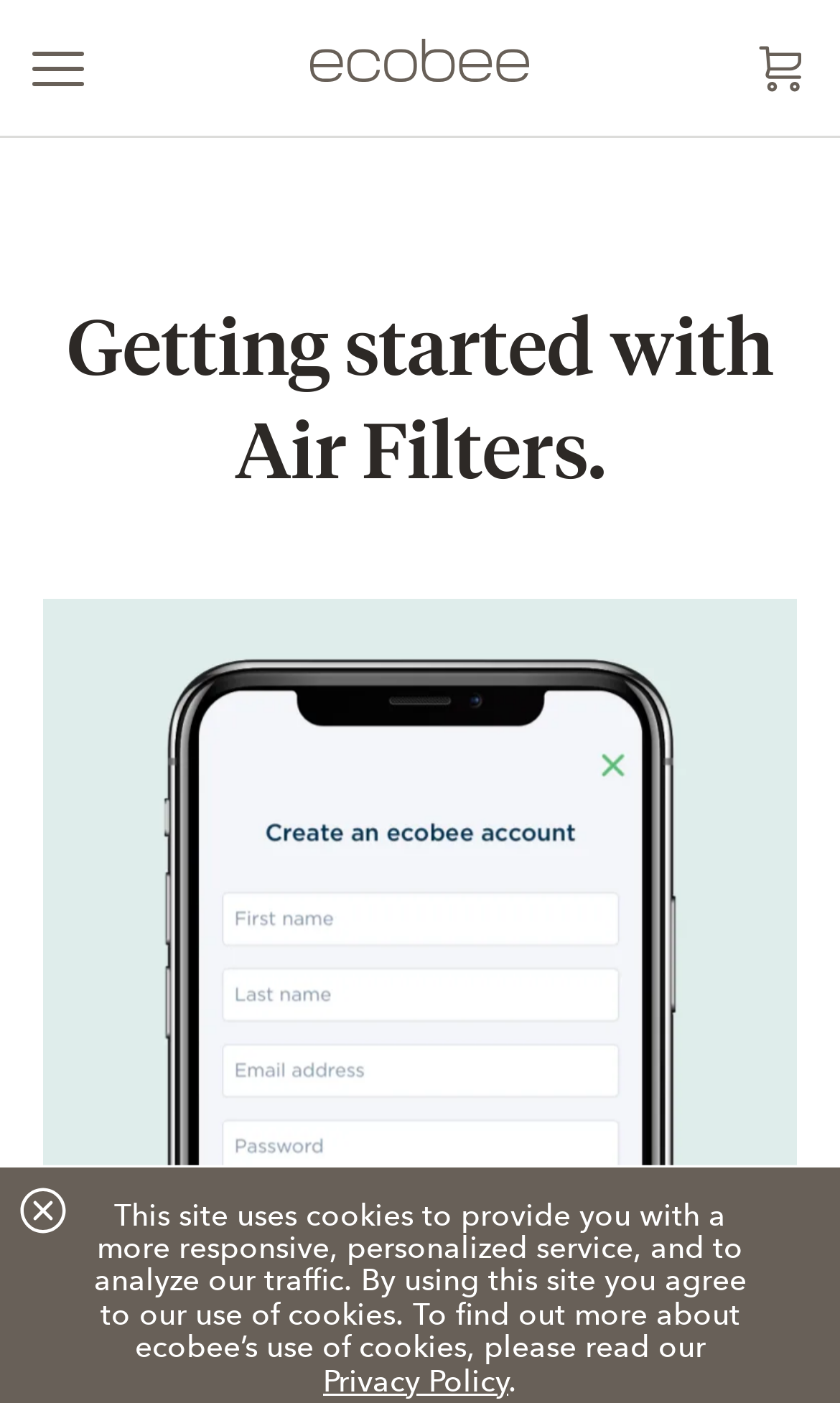How many steps are there to get started with ecobee Air Filters?
Based on the image, give a concise answer in the form of a single word or short phrase.

One